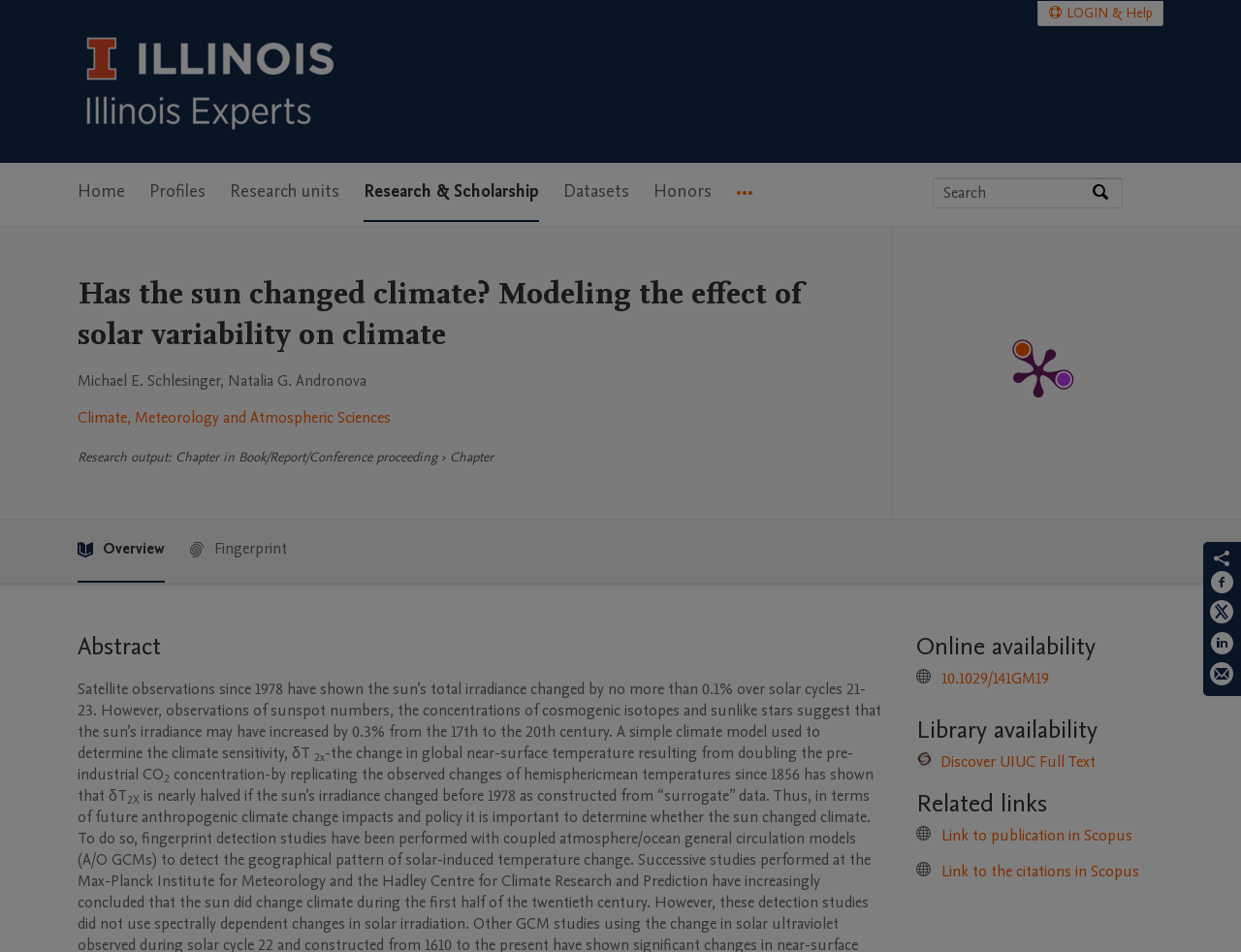Can you find the bounding box coordinates of the area I should click to execute the following instruction: "View publication metrics"?

[0.719, 0.236, 0.93, 0.544]